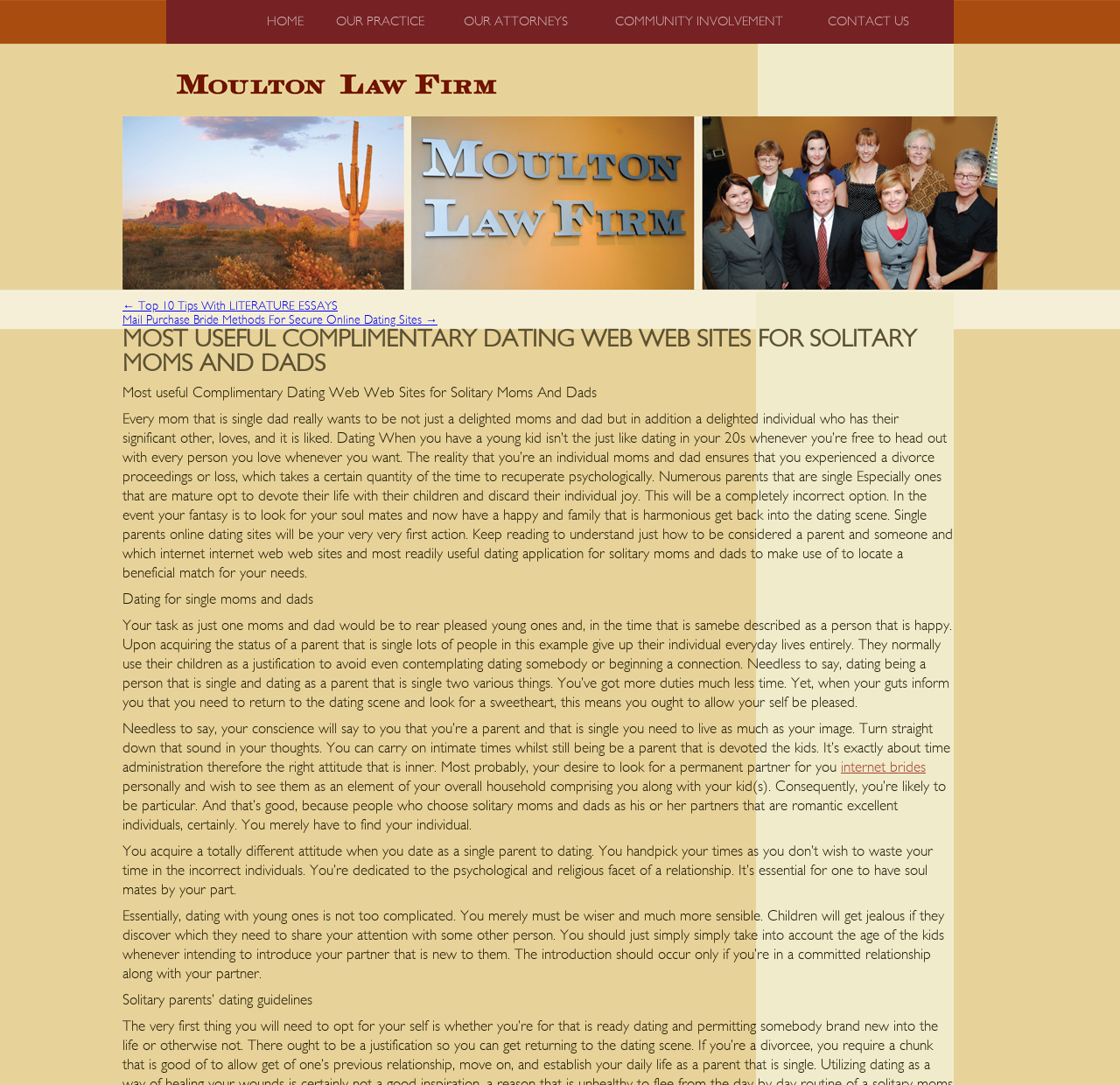Provide the bounding box coordinates of the HTML element described by the text: "Home".

[0.234, 0.0, 0.275, 0.04]